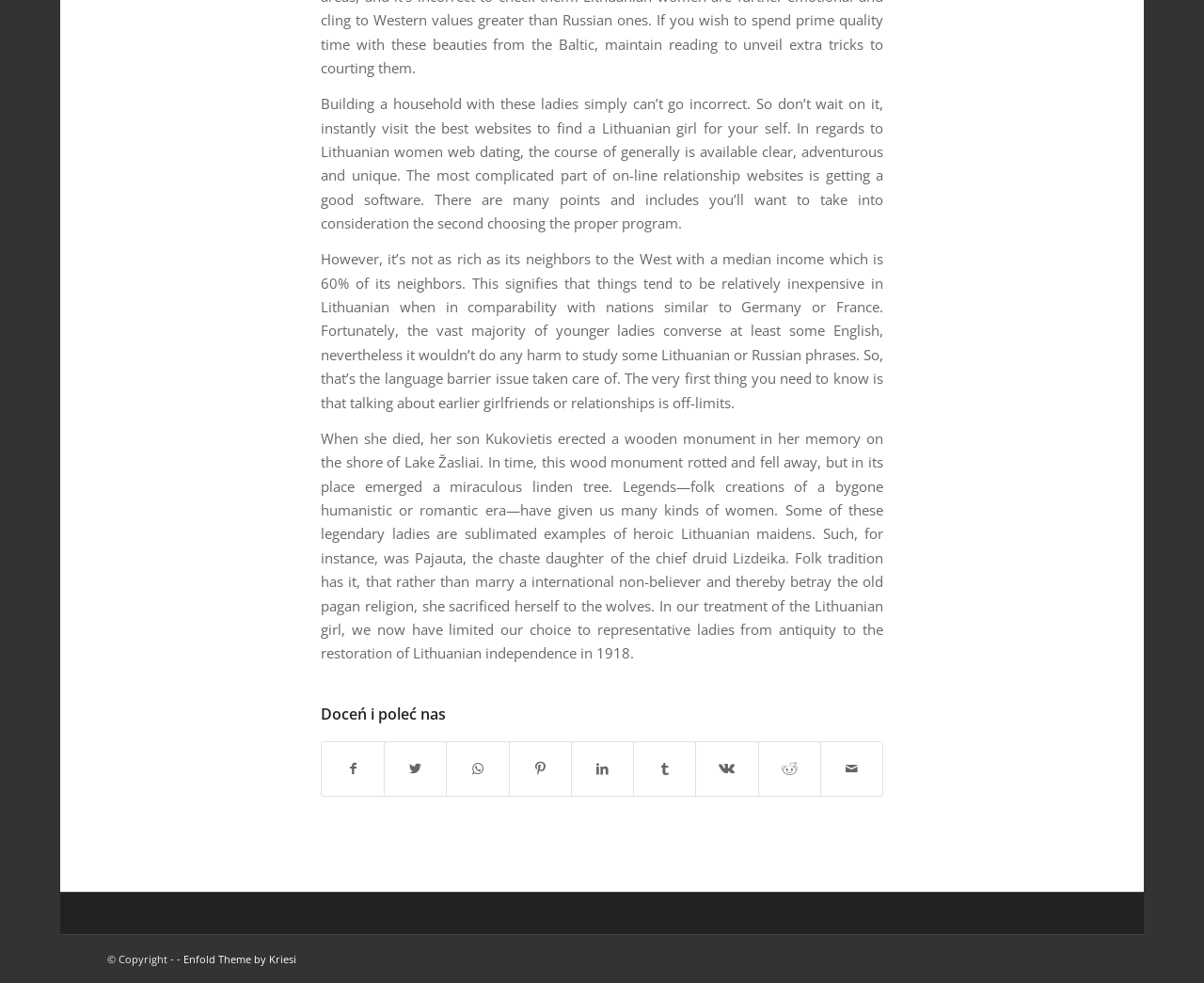Pinpoint the bounding box coordinates of the element that must be clicked to accomplish the following instruction: "Share on Facebook". The coordinates should be in the format of four float numbers between 0 and 1, i.e., [left, top, right, bottom].

[0.267, 0.755, 0.319, 0.809]